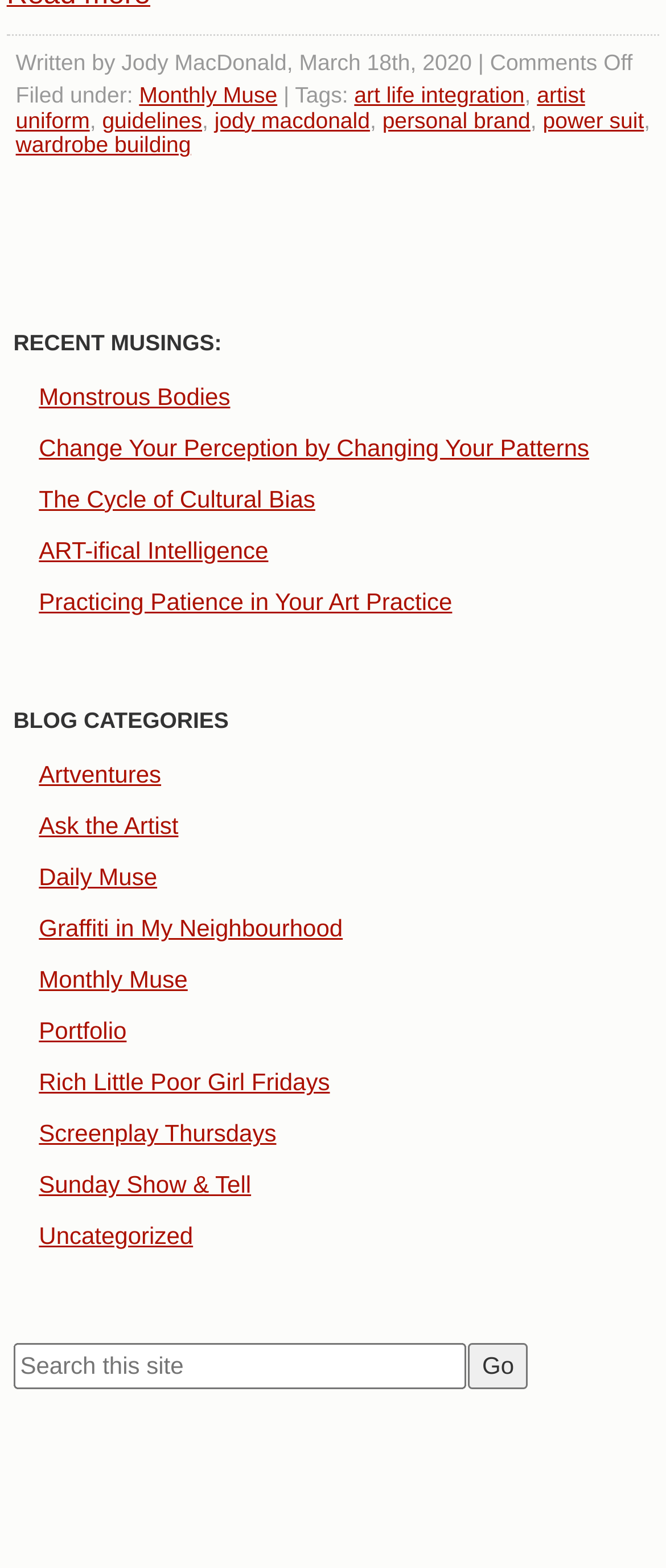What is the category of the article? Using the information from the screenshot, answer with a single word or phrase.

Monthly Muse